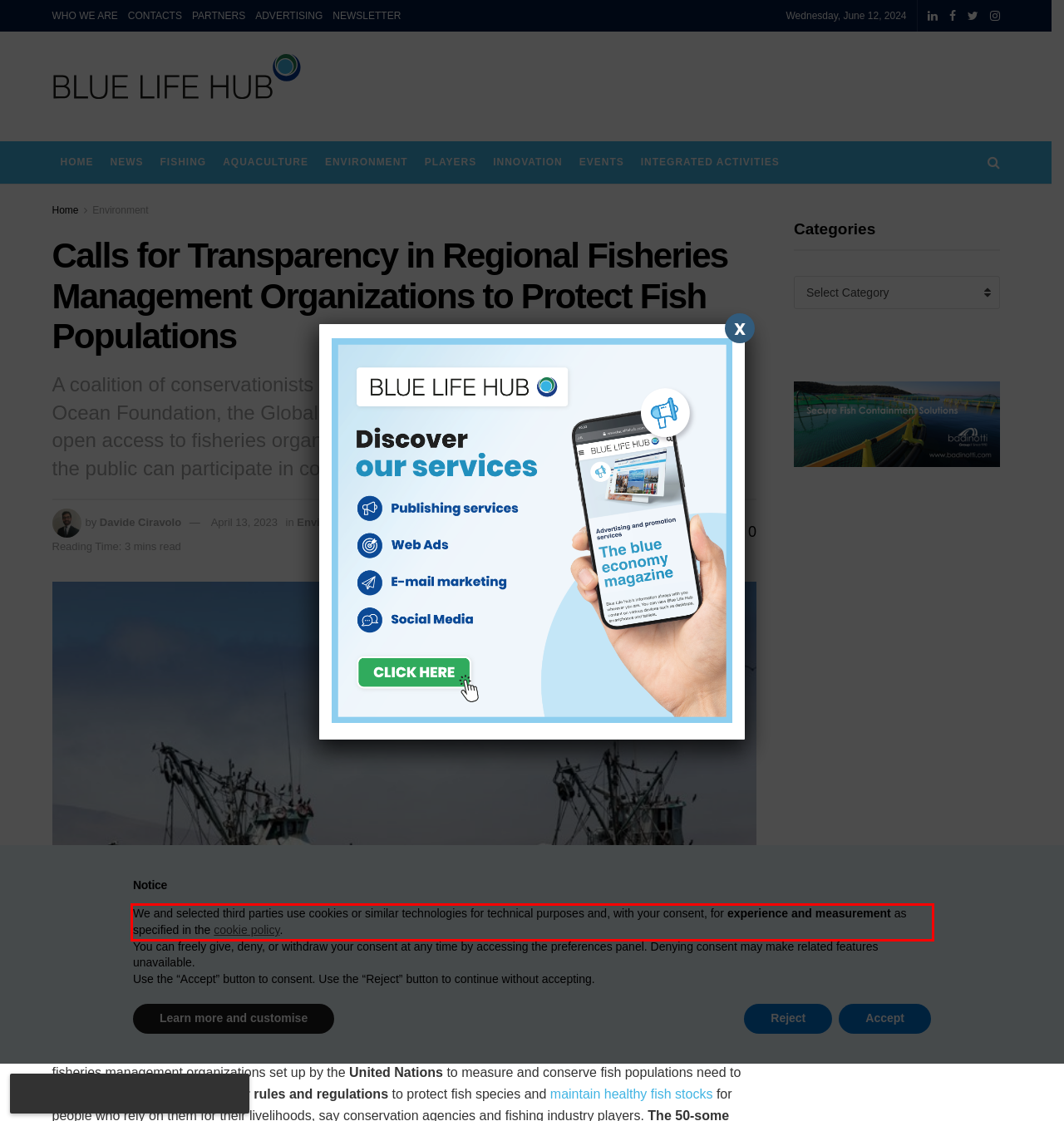Please analyze the provided webpage screenshot and perform OCR to extract the text content from the red rectangle bounding box.

We and selected third parties use cookies or similar technologies for technical purposes and, with your consent, for experience and measurement as specified in the cookie policy.